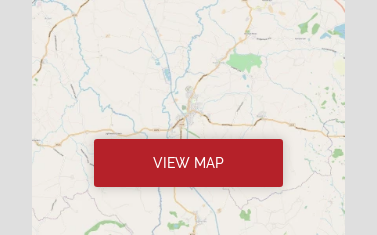Detail the scene shown in the image extensively.

The image displays a map highlighting the location of Audlem Methodist Church, accompanied by a prominent red button labeled "VIEW MAP." This interactive element encourages users to explore the church's location further. The map features winding roads and green areas, indicative of the surroundings, providing a visual context for visitors seeking to find their way to the church.